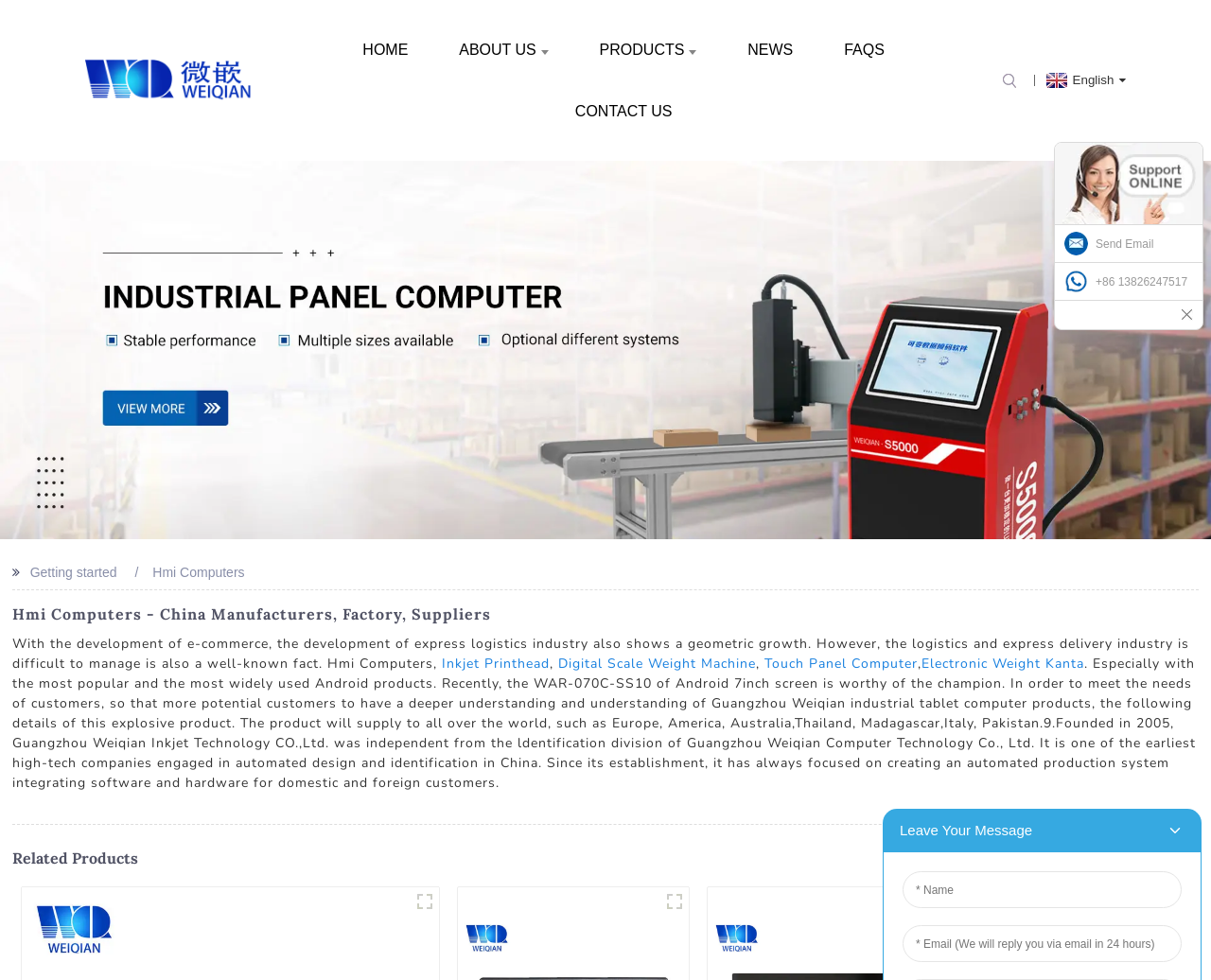Please specify the bounding box coordinates for the clickable region that will help you carry out the instruction: "Browse PRODUCTS".

[0.483, 0.019, 0.587, 0.082]